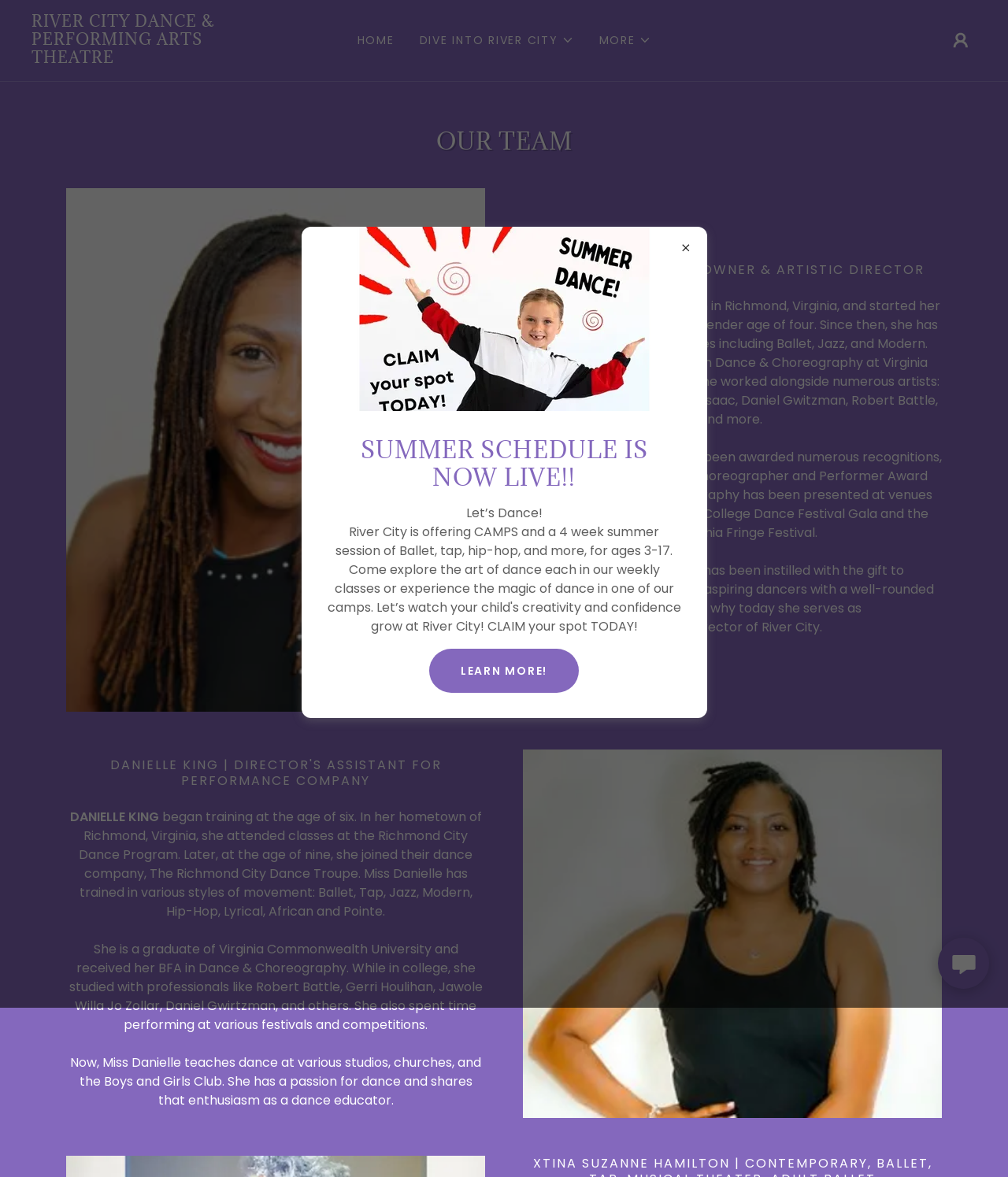Look at the image and give a detailed response to the following question: How many team members are introduced?

By carefully examining the webpage, I found two team members introduced with their names, Ami Dowden-Fant and Danielle King, along with their roles and brief descriptions.